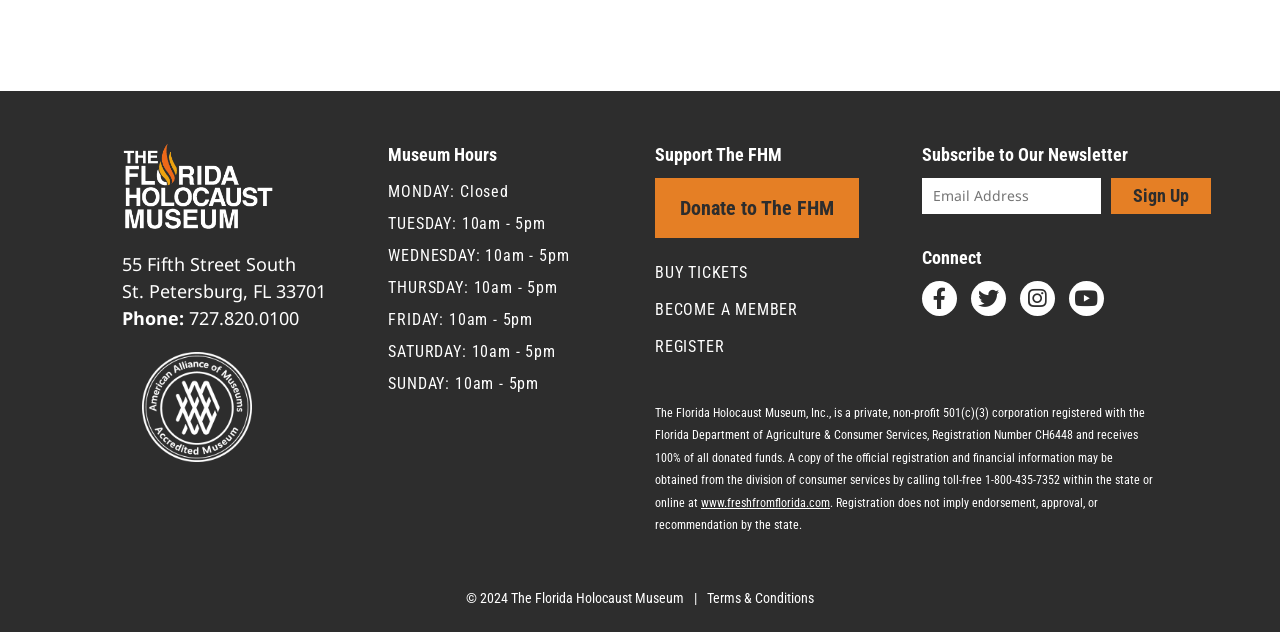Give a short answer to this question using one word or a phrase:
What is the registration number of The Florida Holocaust Museum?

CH6448